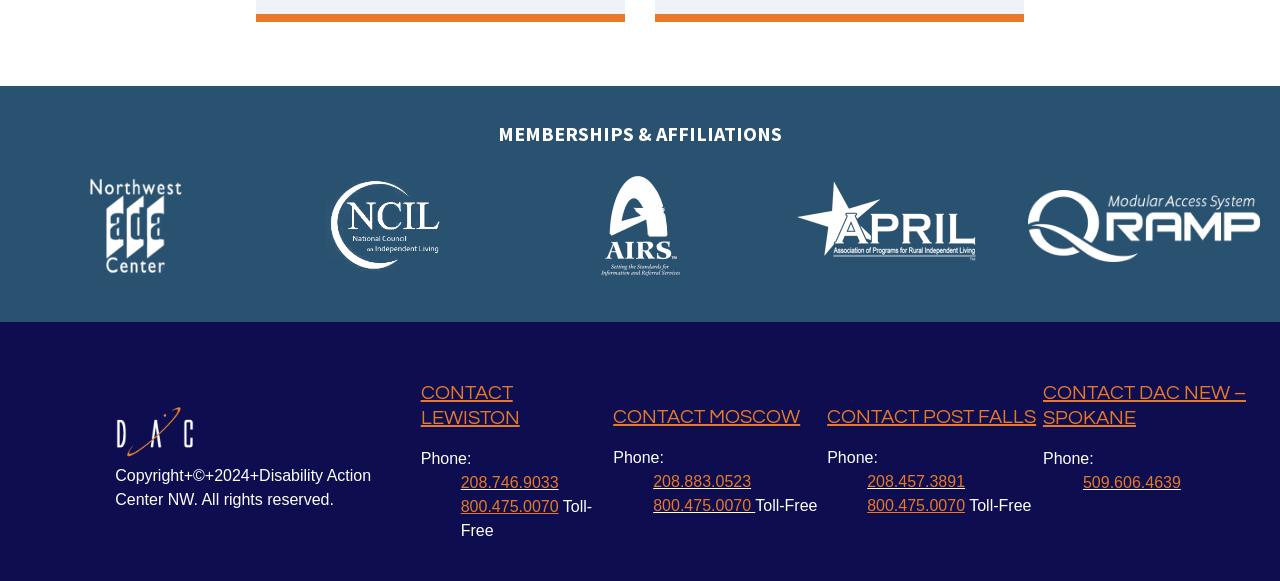What is the phone number for CONTACT DAC NEW – SPOKANE?
Give a comprehensive and detailed explanation for the question.

I found the phone number by looking at the DescriptionListDetail element under the CONTACT DAC NEW – SPOKANE heading, where it says 'Phone:' followed by the link '509.606.4639'.